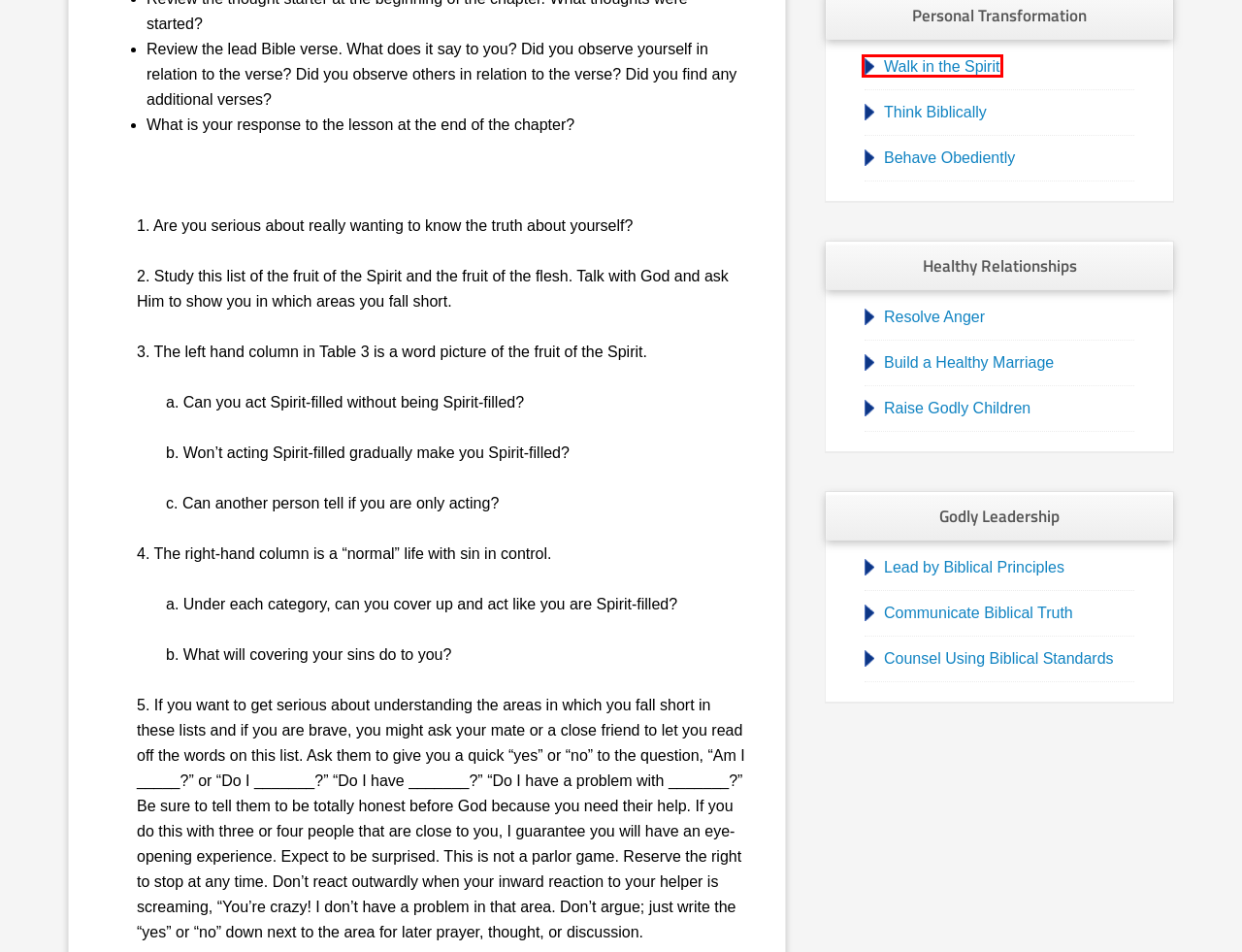Analyze the screenshot of a webpage that features a red rectangle bounding box. Pick the webpage description that best matches the new webpage you would see after clicking on the element within the red bounding box. Here are the candidates:
A. Fear vs. Faith
B. Build a Healthy Marriage
C. Walk in the Spirit
D. Send Comment
E. Resolve Anger
F. Behave Obediently
G. Lead by Biblical Principles
H. Rebellion vs. Obedience

C